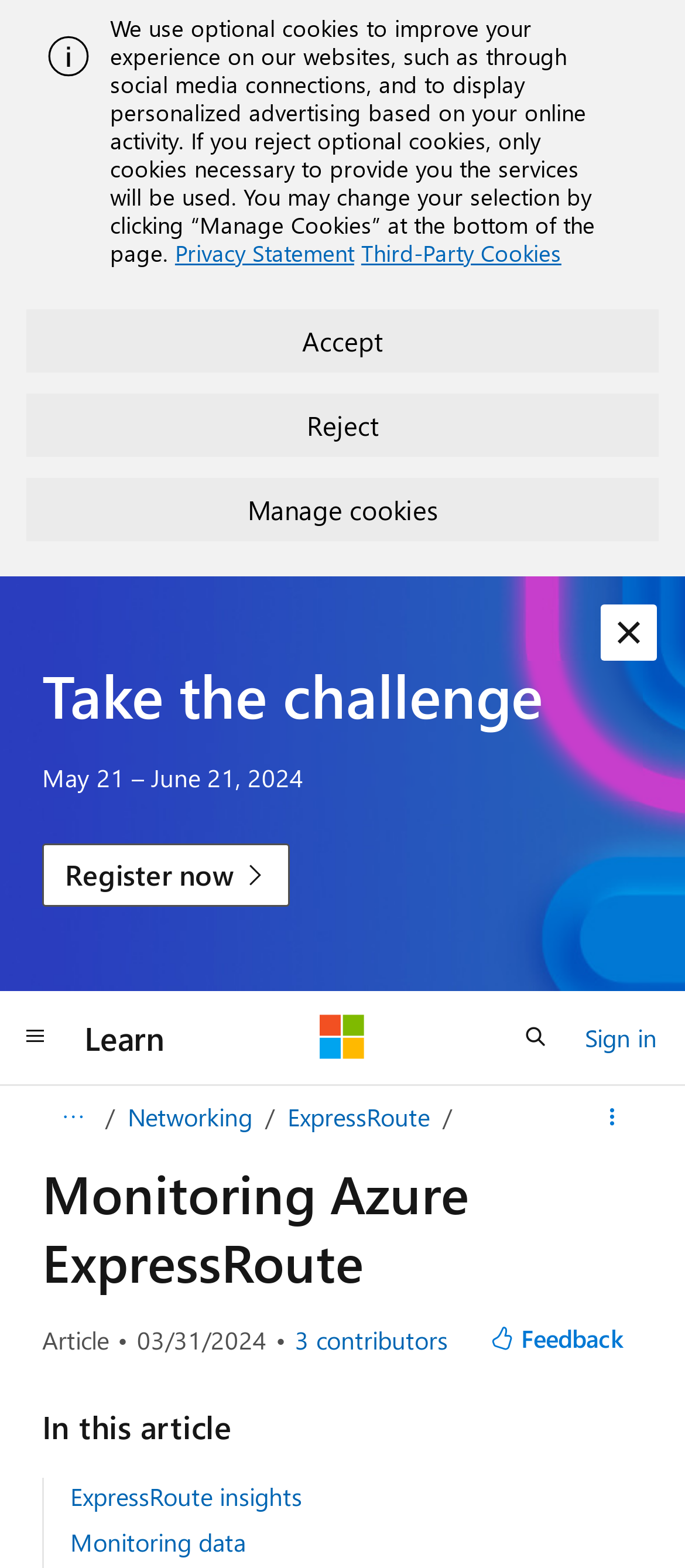What is the link 'ExpressRoute insights' related to?
Based on the visual content, answer with a single word or a brief phrase.

Monitoring data